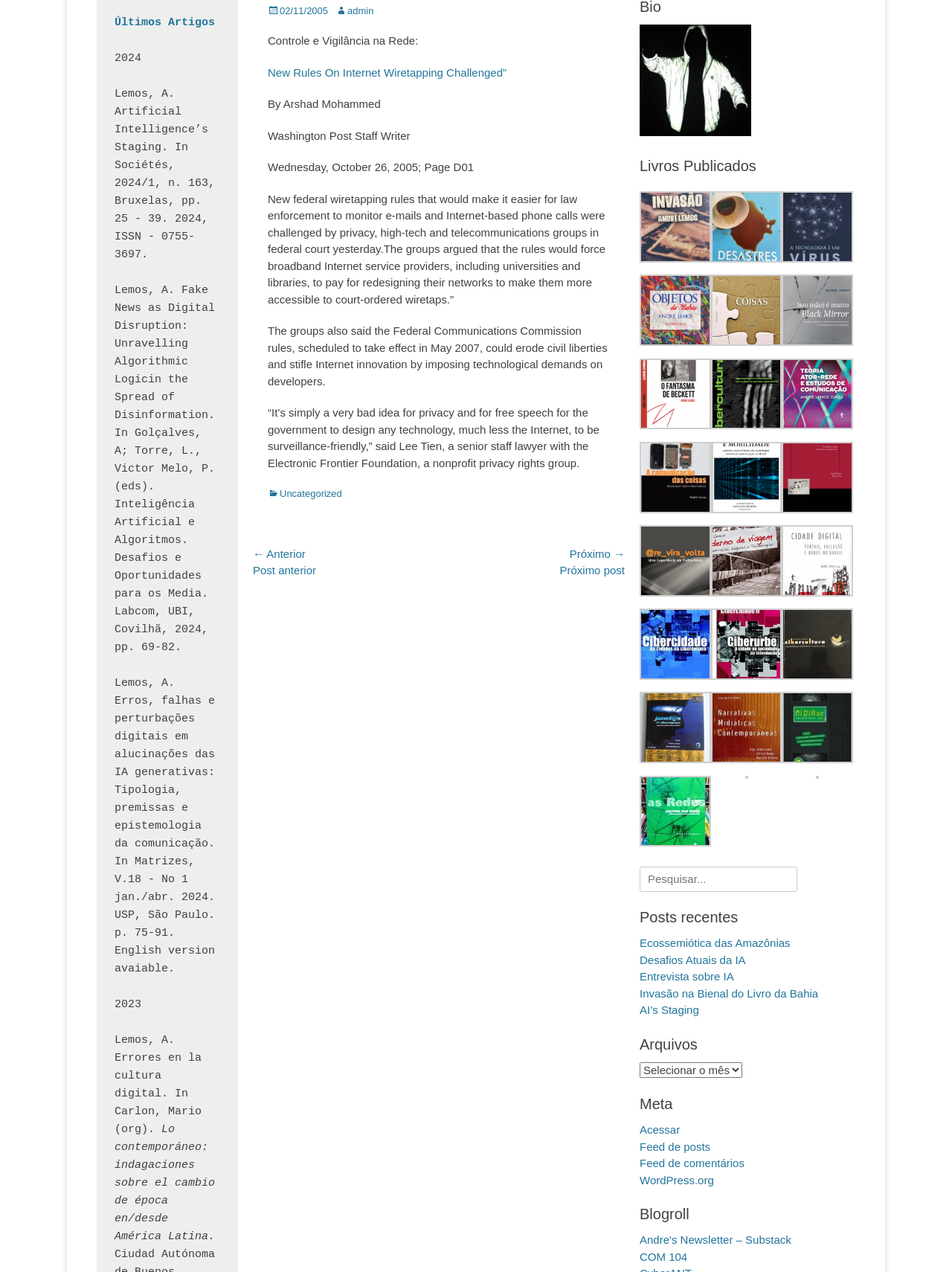Based on the element description "AI’s Staging", predict the bounding box coordinates of the UI element.

[0.672, 0.789, 0.734, 0.799]